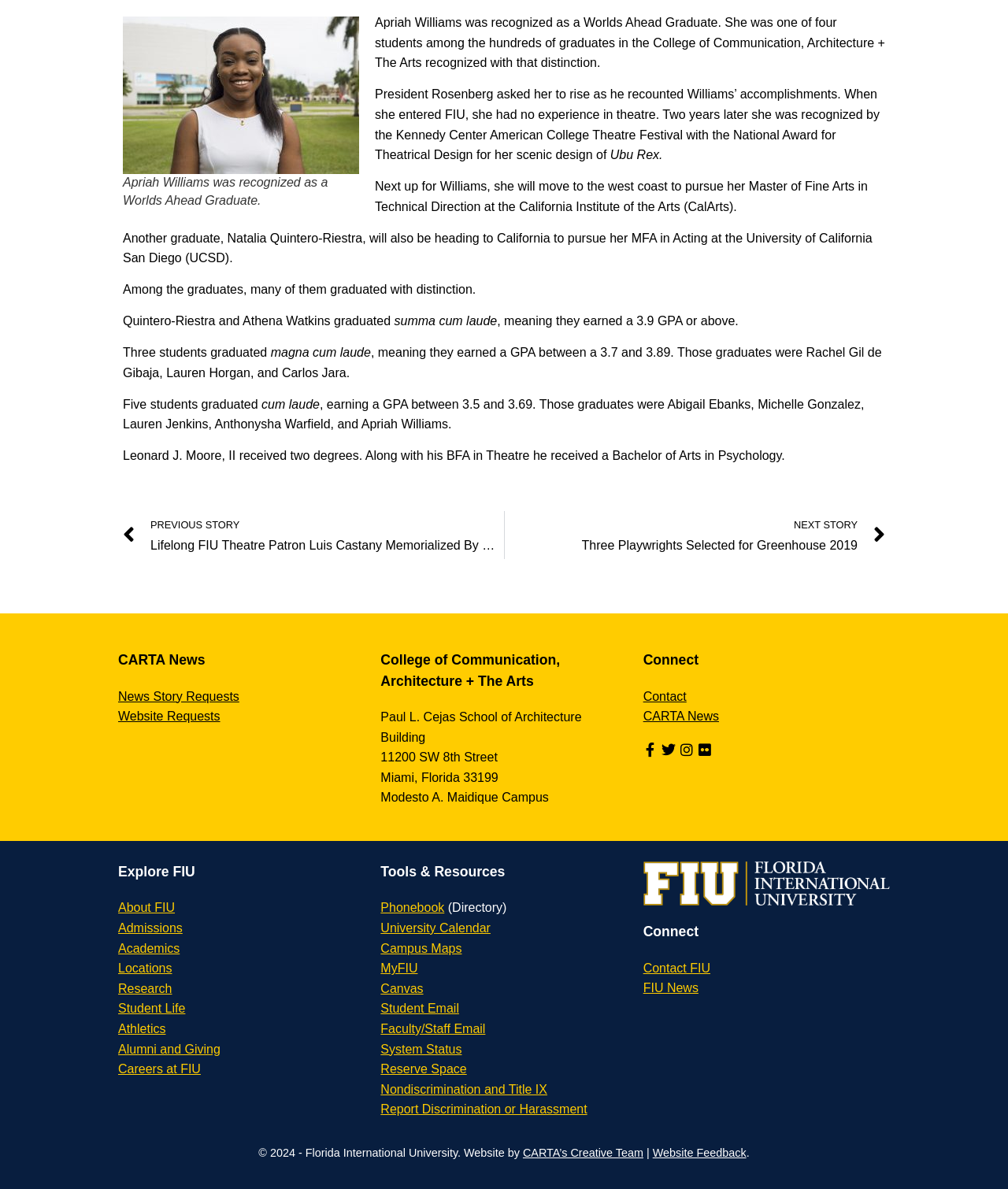Based on the element description "Phonebook", predict the bounding box coordinates of the UI element.

[0.378, 0.758, 0.441, 0.769]